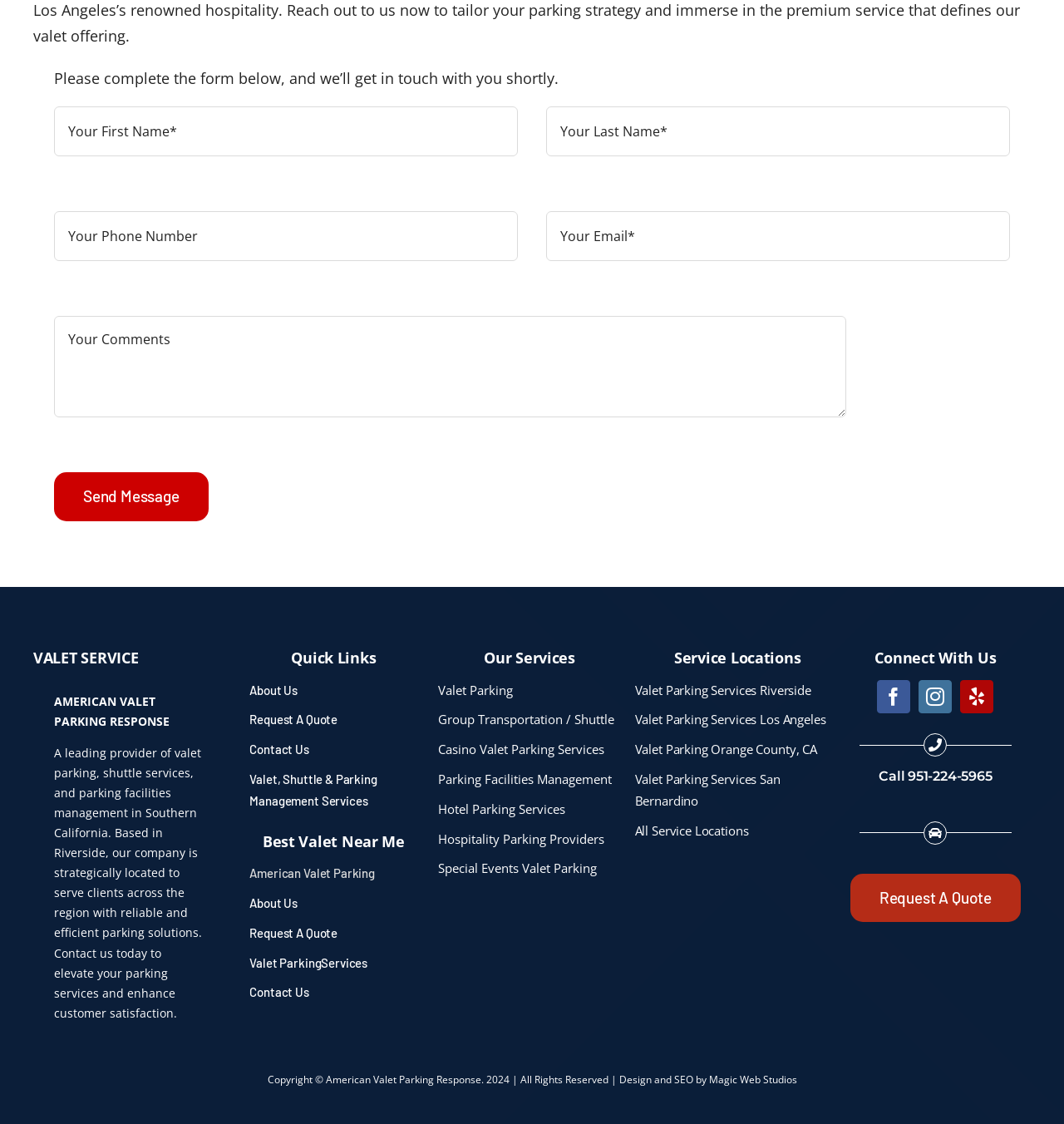Pinpoint the bounding box coordinates of the area that should be clicked to complete the following instruction: "Enter your first name". The coordinates must be given as four float numbers between 0 and 1, i.e., [left, top, right, bottom].

[0.051, 0.095, 0.487, 0.139]